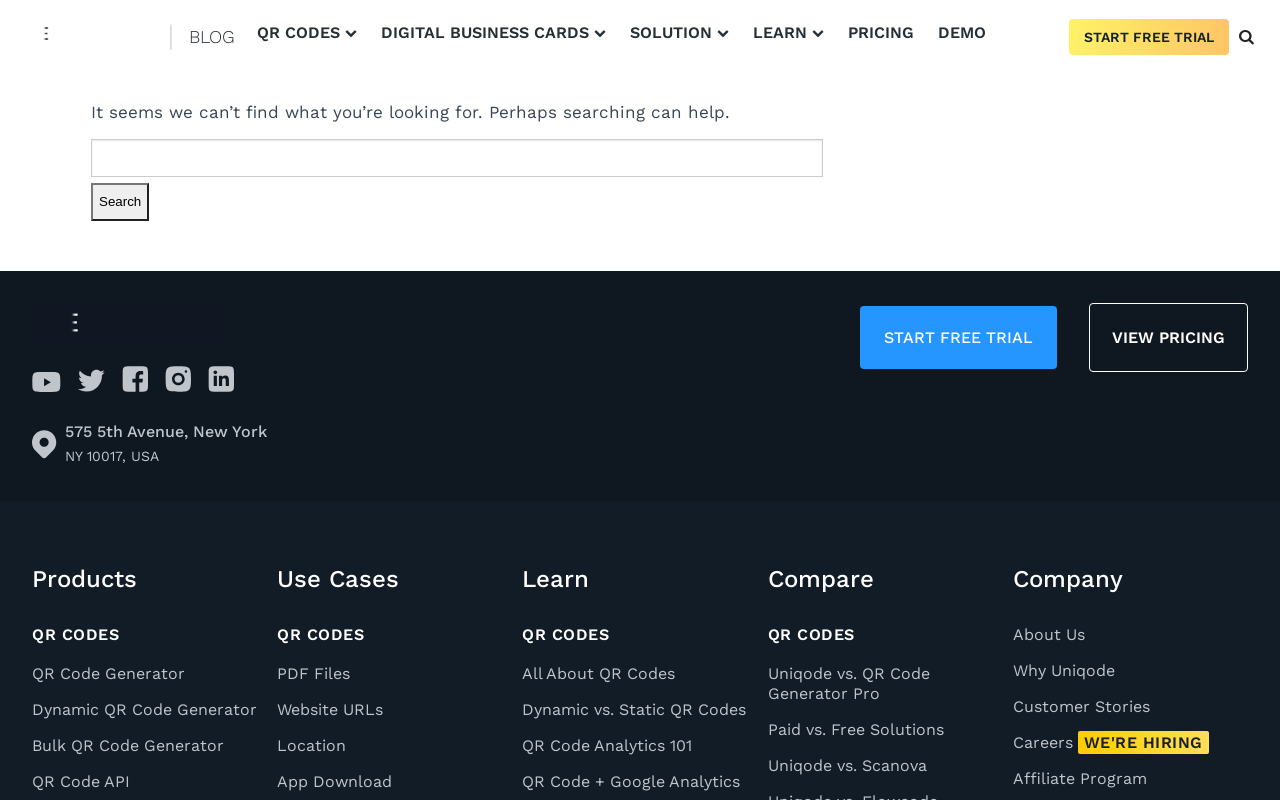Specify the bounding box coordinates of the area to click in order to follow the given instruction: "Learn about QR codes."

[0.408, 0.83, 0.592, 0.855]